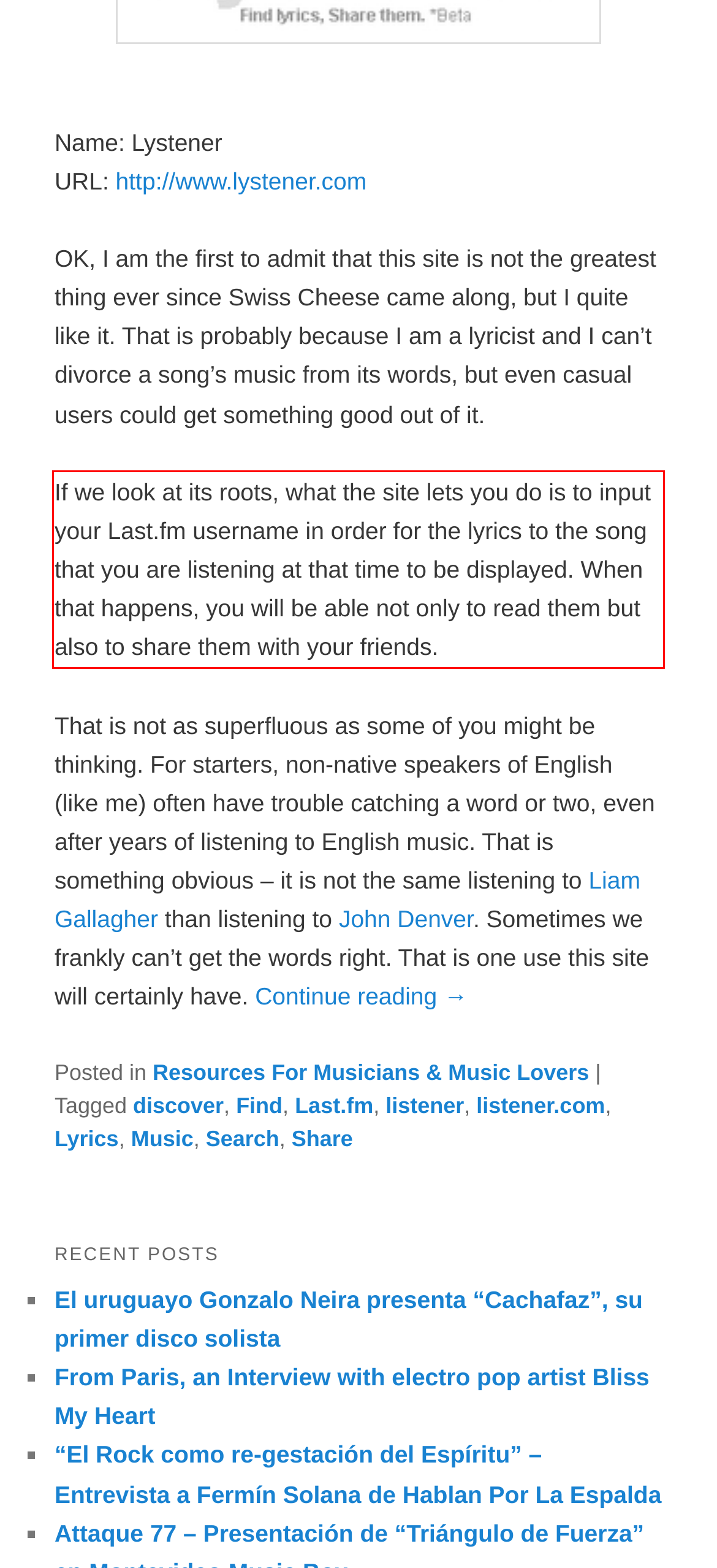View the screenshot of the webpage and identify the UI element surrounded by a red bounding box. Extract the text contained within this red bounding box.

If we look at its roots, what the site lets you do is to input your Last.fm username in order for the lyrics to the song that you are listening at that time to be displayed. When that happens, you will be able not only to read them but also to share them with your friends.